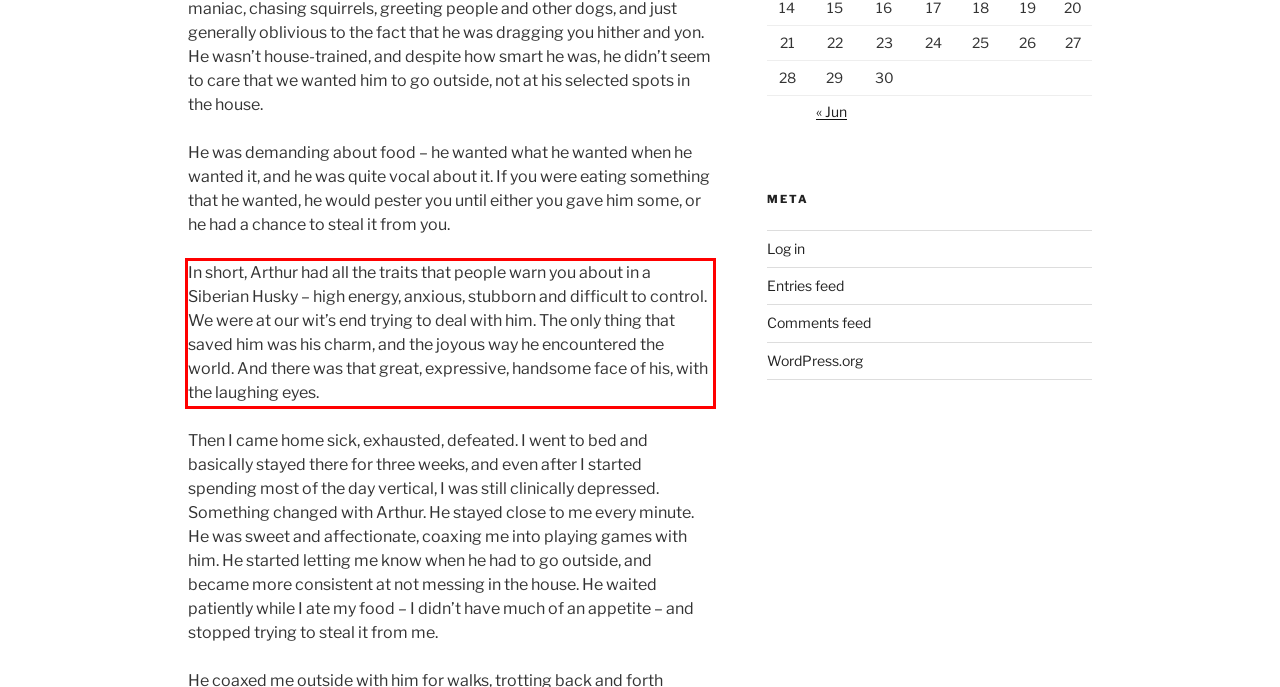Using the provided webpage screenshot, recognize the text content in the area marked by the red bounding box.

In short, Arthur had all the traits that people warn you about in a Siberian Husky – high energy, anxious, stubborn and difficult to control. We were at our wit’s end trying to deal with him. The only thing that saved him was his charm, and the joyous way he encountered the world. And there was that great, expressive, handsome face of his, with the laughing eyes.